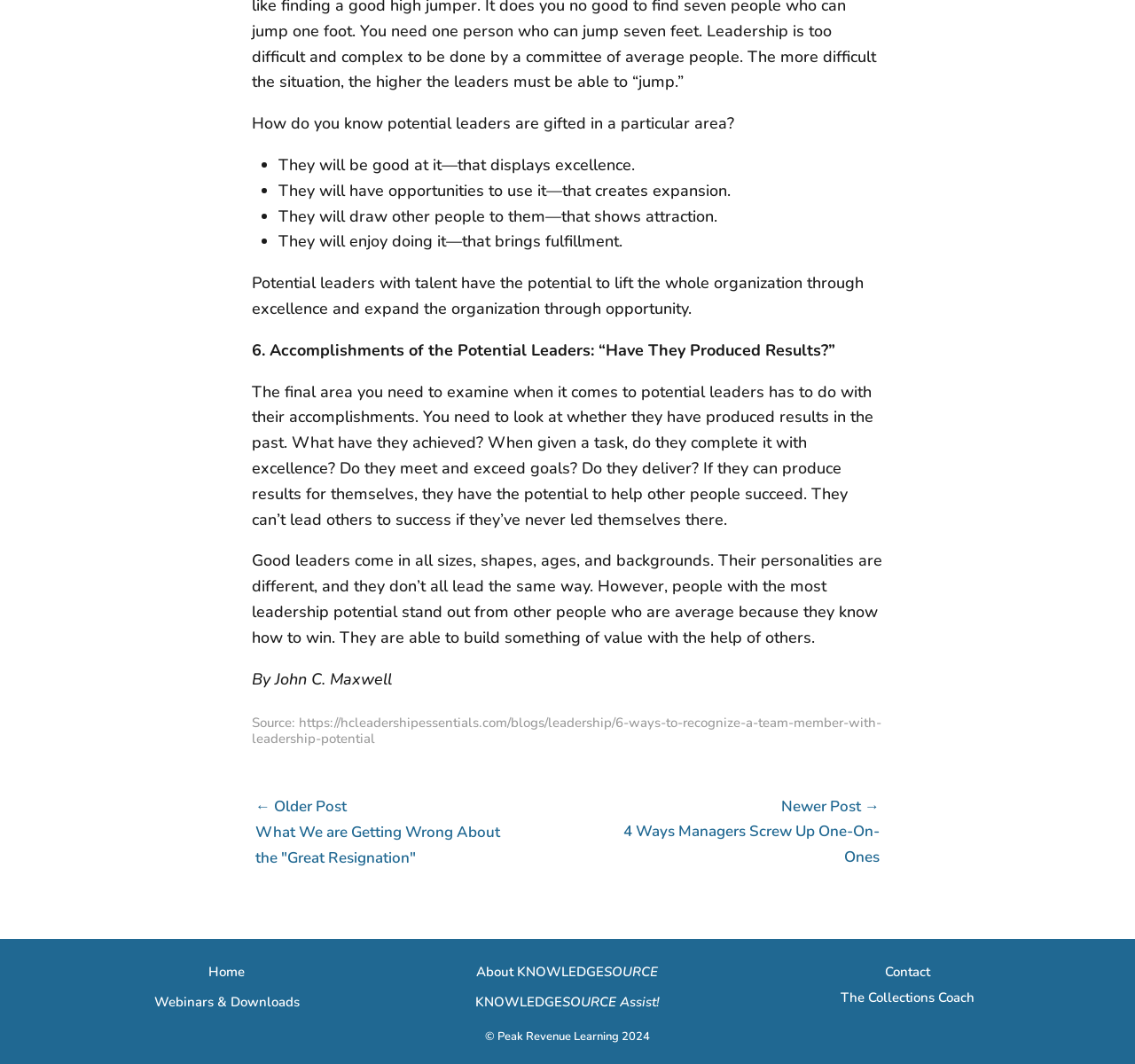Locate the UI element that matches the description https://hcleadershipessentials.com/blogs/leadership/6-ways-to-recognize-a-team-member-with-leadership-potential in the webpage screenshot. Return the bounding box coordinates in the format (top-left x, top-left y, bottom-right x, bottom-right y), with values ranging from 0 to 1.

[0.222, 0.671, 0.776, 0.702]